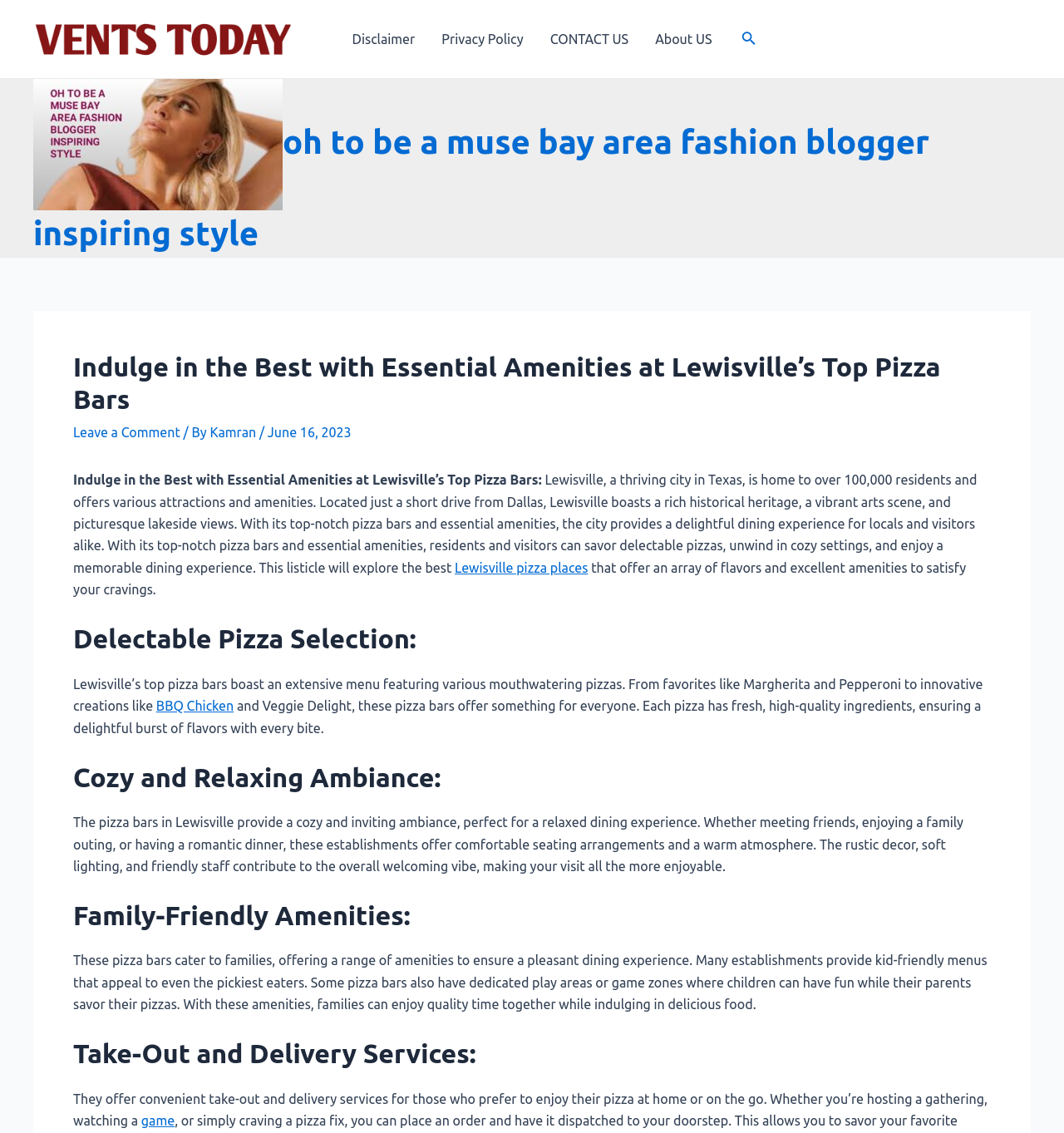Give the bounding box coordinates for the element described by: "Search".

[0.697, 0.025, 0.711, 0.044]